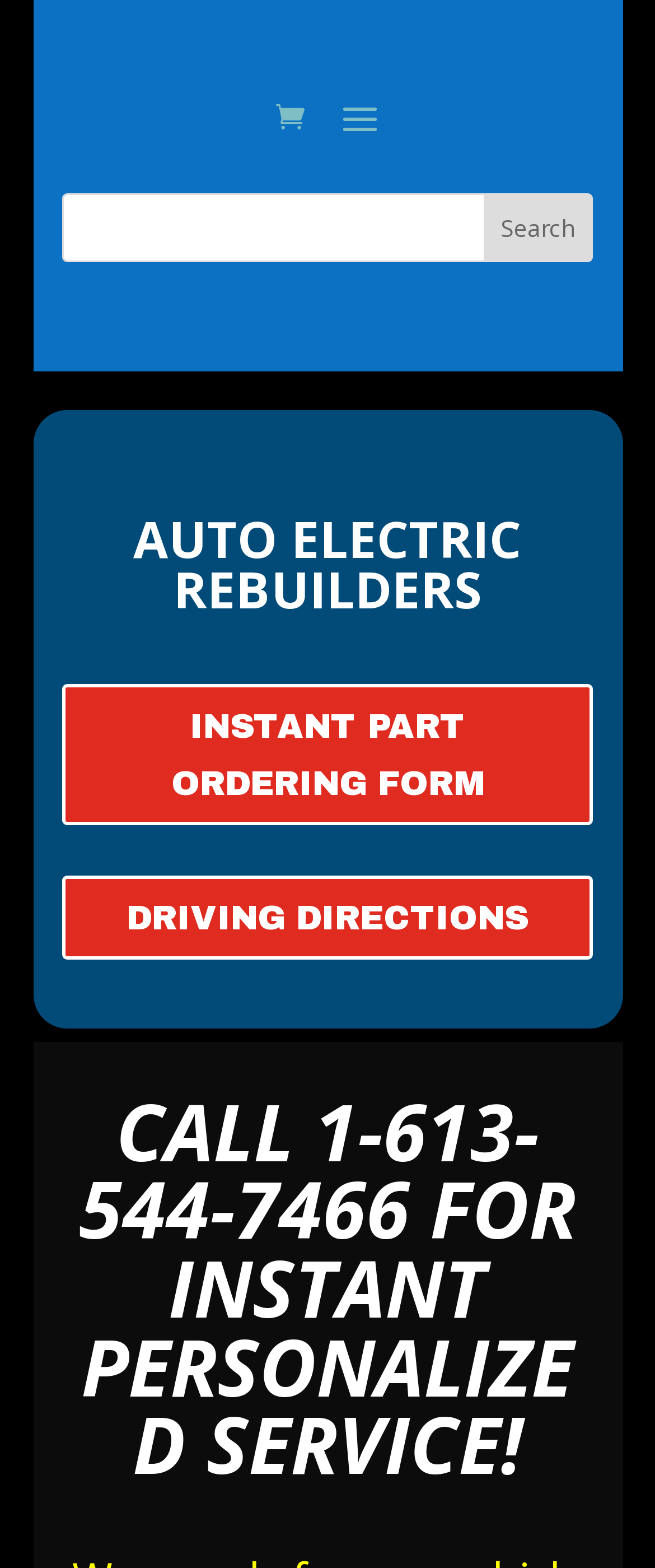Provide a one-word or short-phrase response to the question:
What is the link for driving directions?

DRIVING DIRECTIONS 5